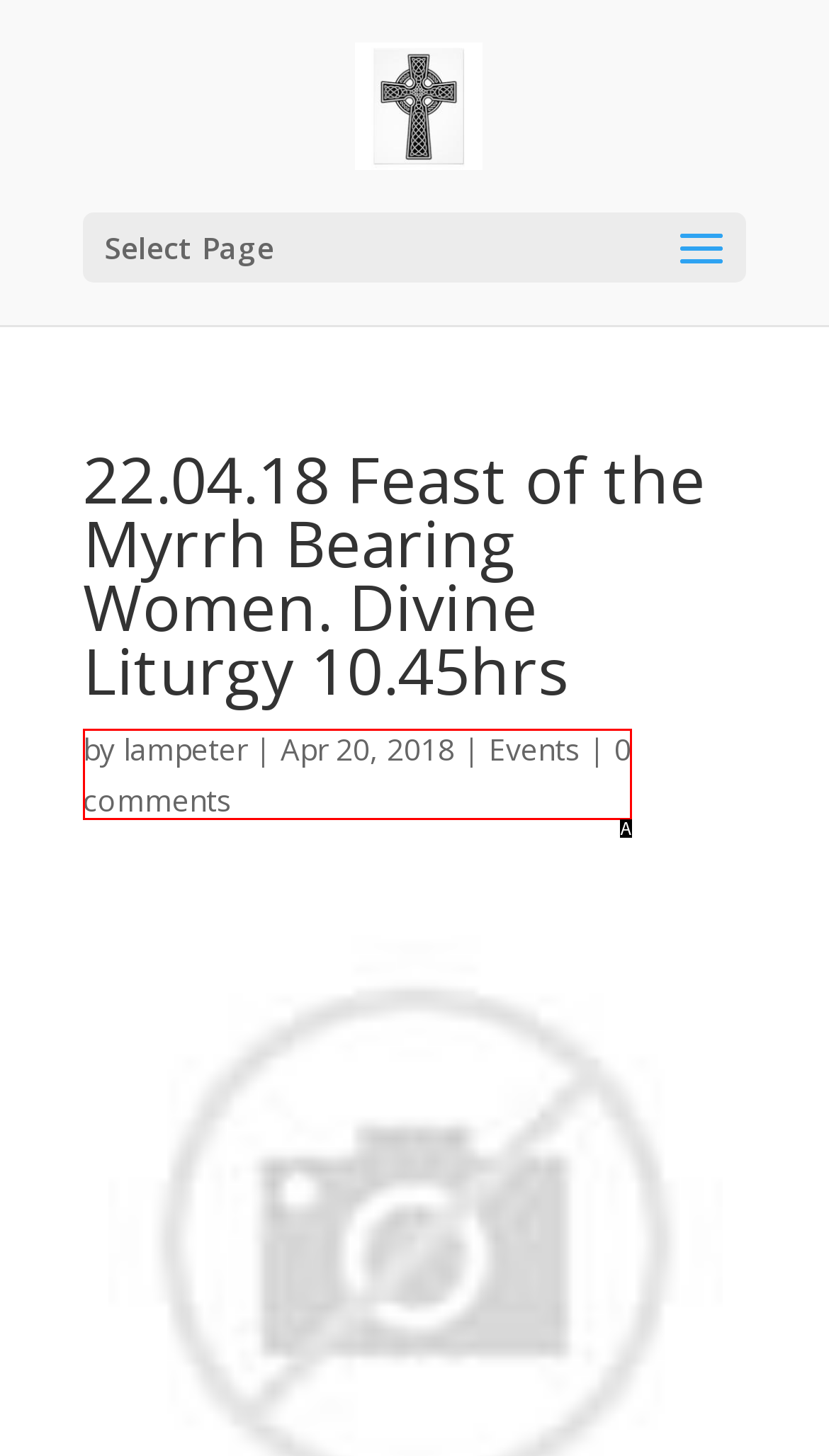Find the HTML element that corresponds to the description: 0 comments. Indicate your selection by the letter of the appropriate option.

A